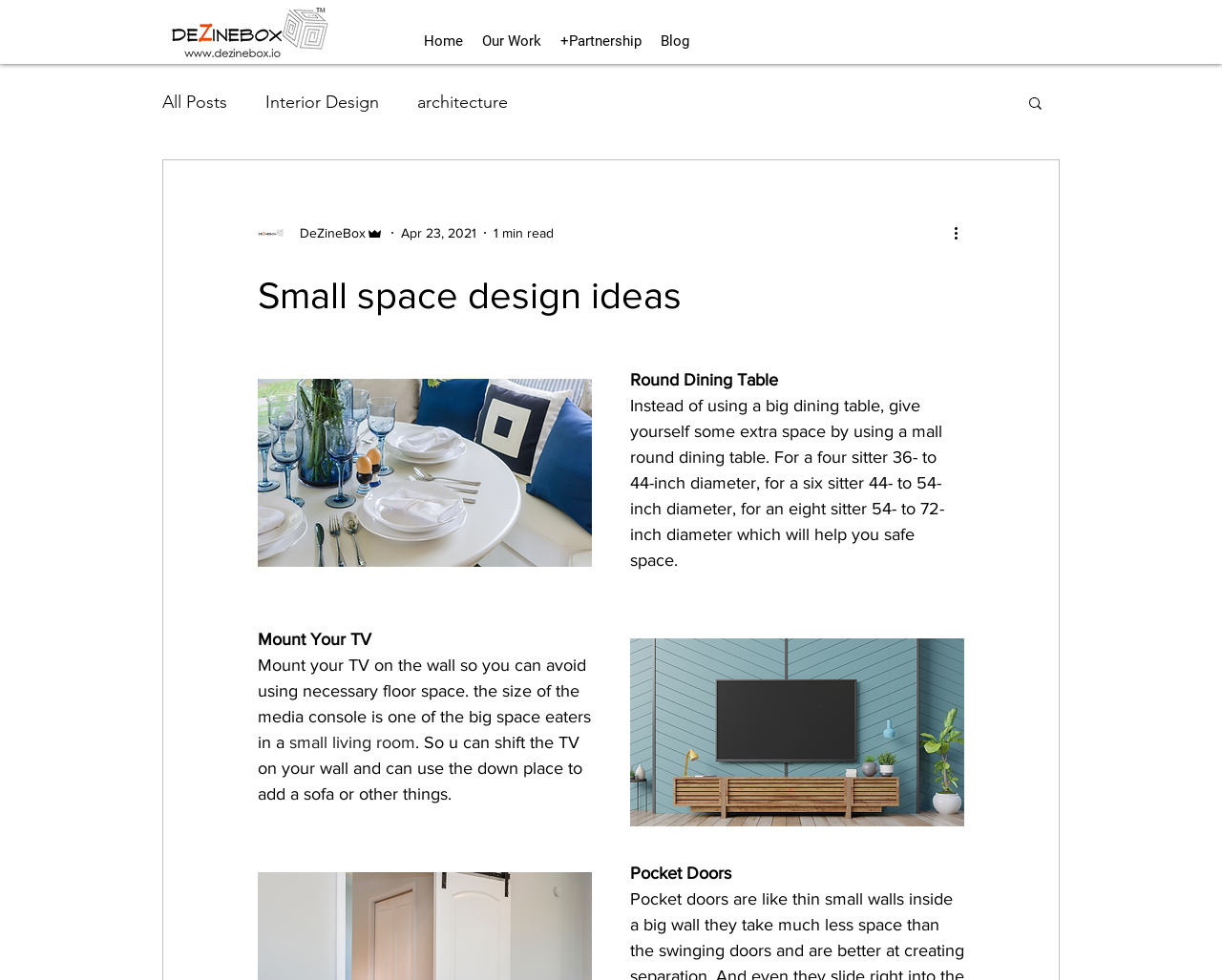Provide an in-depth caption for the contents of the webpage.

This webpage is about small space design ideas, with a focus on optimizing furniture and layout to create more space. At the top left, there is a logo of Dezinbox, accompanied by a navigation menu with links to "Home", "Our Work", "Partnership", and "Blog". Below the navigation menu, there is a secondary navigation menu with links to "All Posts", "Interior Design", and "Architecture".

On the right side of the page, there is a search button with a magnifying glass icon. Below the search button, there is a section with the writer's picture, name, and date of publication, along with a "More actions" button.

The main content of the page is divided into sections, each with a heading and descriptive text. The first section is about using a small round dining table to save space, with a description of the ideal diameter for different numbers of sitters. The second section is about mounting a TV on the wall to avoid using floor space, with a link to a related article about small living rooms. The third section is about using pocket doors to save space.

Throughout the page, there are buttons and links to navigate to other parts of the website or to perform specific actions. The overall layout is organized, with clear headings and concise text, making it easy to read and navigate.